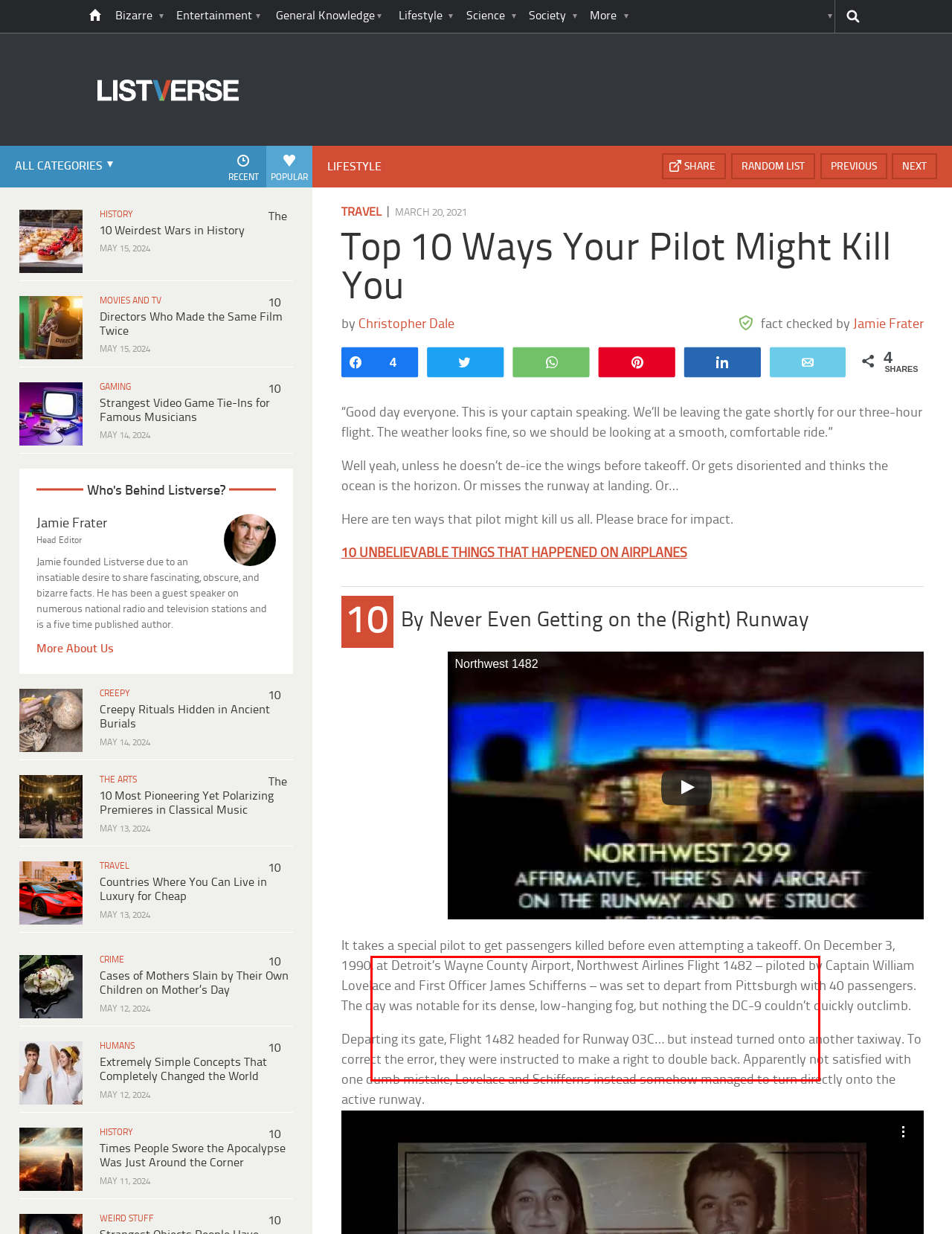Using the provided screenshot of a webpage, recognize and generate the text found within the red rectangle bounding box.

It takes a special pilot to get passengers killed before even attempting a takeoff. On December 3, 1990, at Detroit’s Wayne County Airport, Northwest Airlines Flight 1482 – piloted by Captain William Lovelace and First Officer James Schifferns – was set to depart from Pittsburgh with 40 passengers. The day was notable for its dense, low-hanging fog, but nothing the DC-9 couldn’t quickly outclimb.